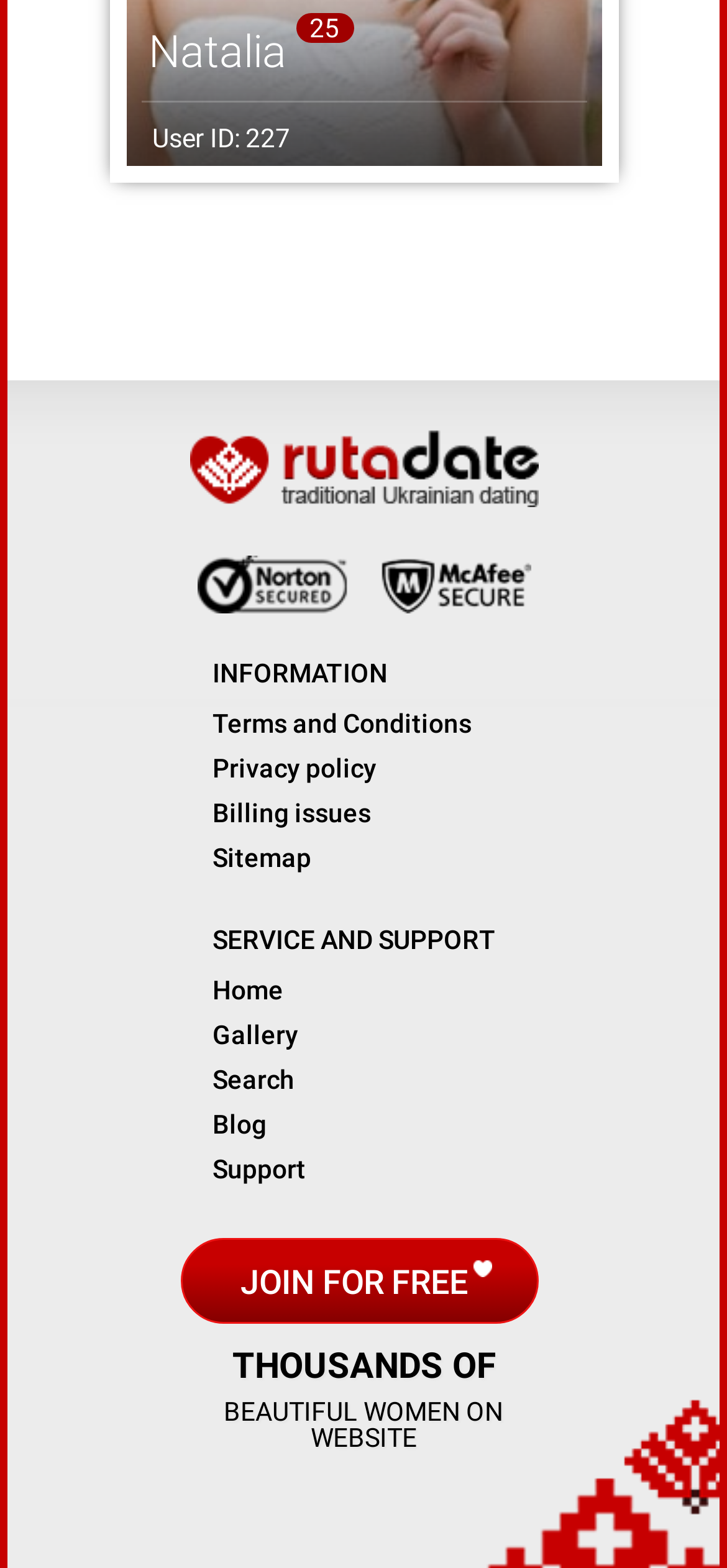Provide a brief response in the form of a single word or phrase:
How many main sections are on the webpage?

2